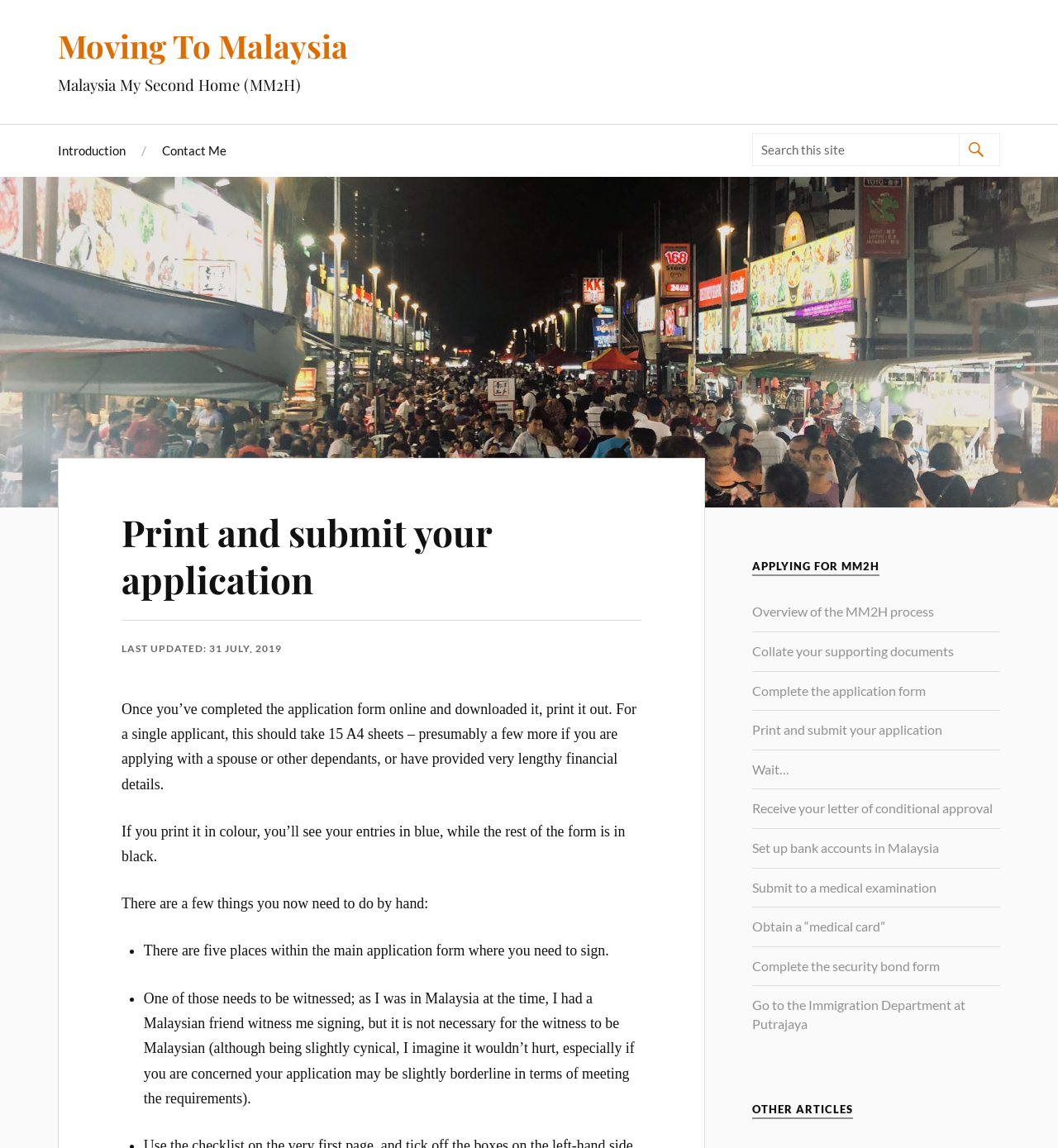Determine the bounding box coordinates of the element that should be clicked to execute the following command: "Search this site".

[0.711, 0.116, 0.945, 0.144]